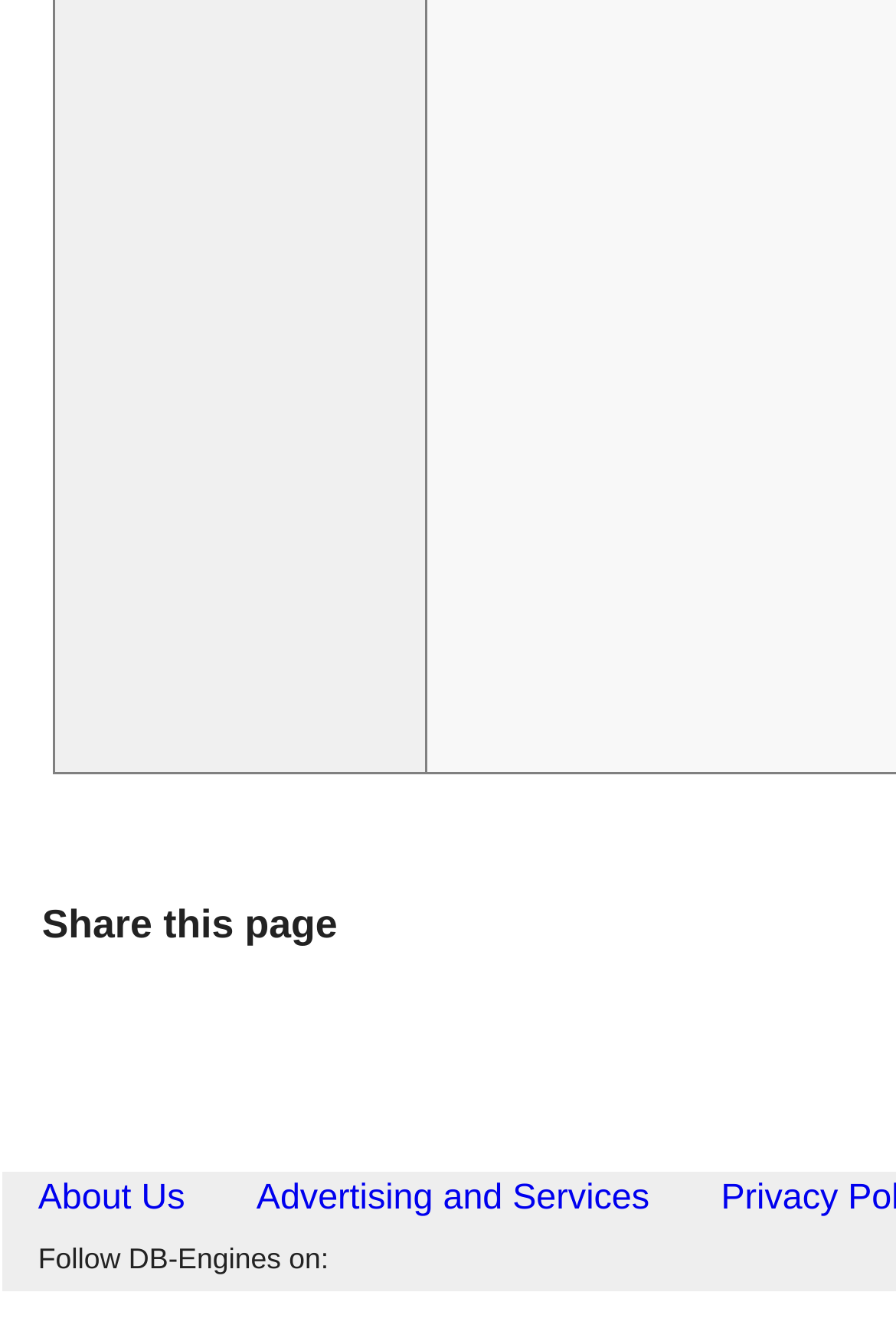Please determine the bounding box coordinates of the element's region to click for the following instruction: "Send email".

[0.067, 0.795, 0.18, 0.83]